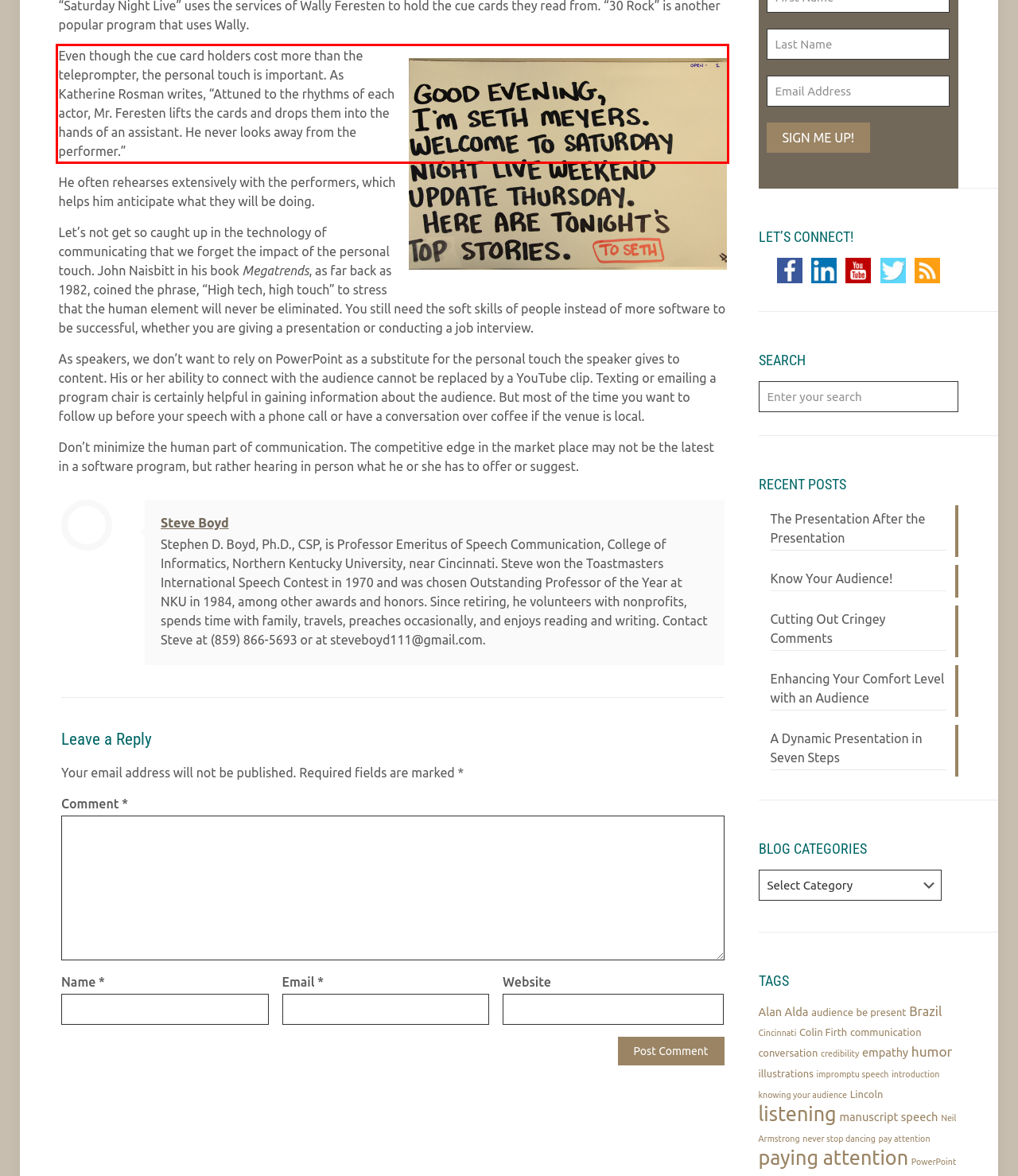You are given a screenshot with a red rectangle. Identify and extract the text within this red bounding box using OCR.

Even though the cue card holders cost more than the teleprompter, the personal touch is important. As Katherine Rosman writes, “Attuned to the rhythms of each actor, Mr. Feresten lifts the cards and drops them into the hands of an assistant. He never looks away from the performer.”